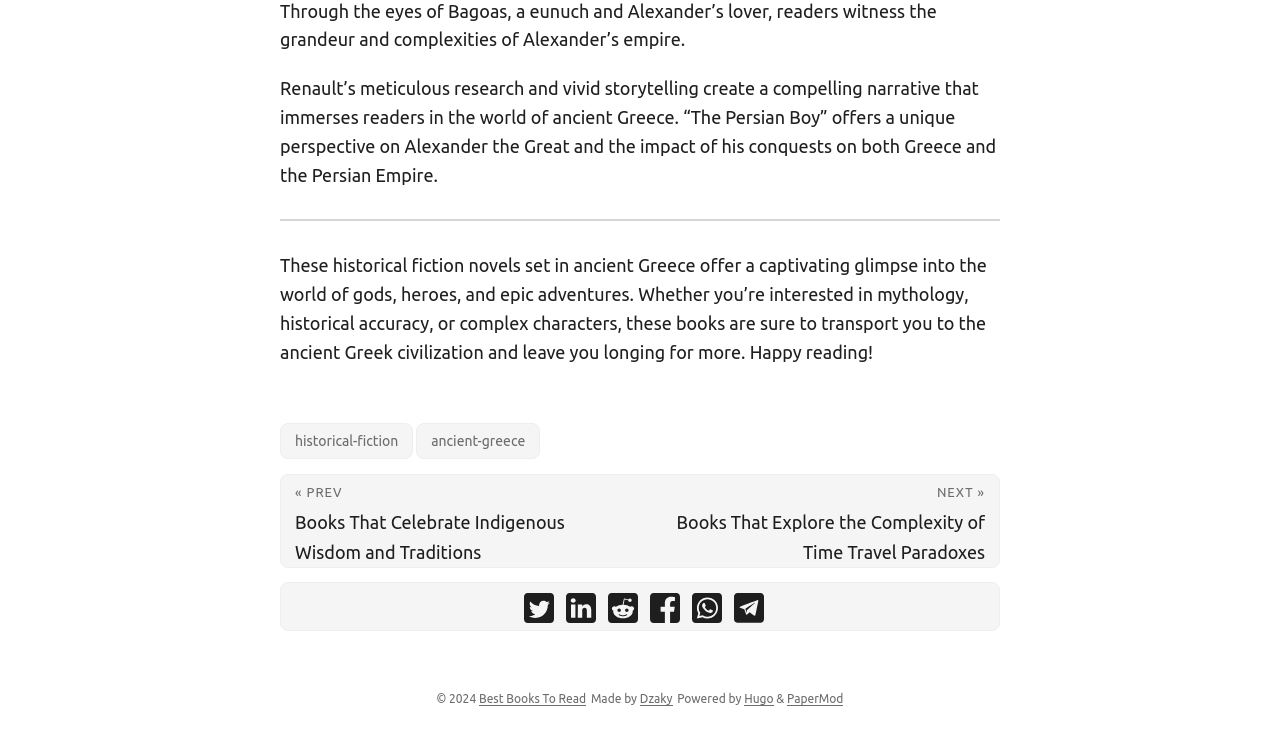Please provide a one-word or short phrase answer to the question:
What is the name of the website's creator?

Dzaky